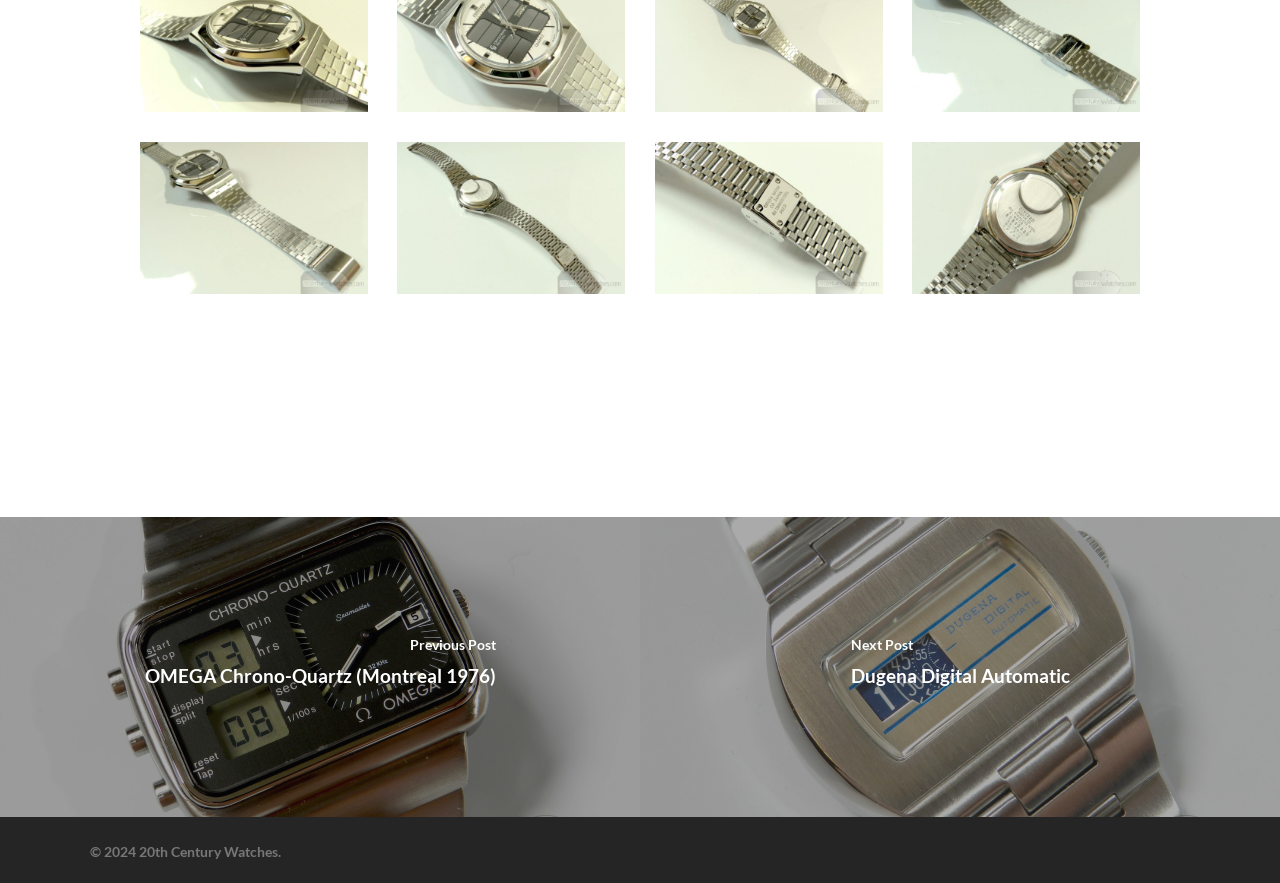Answer the following in one word or a short phrase: 
What is the purpose of the links at the bottom?

Navigation